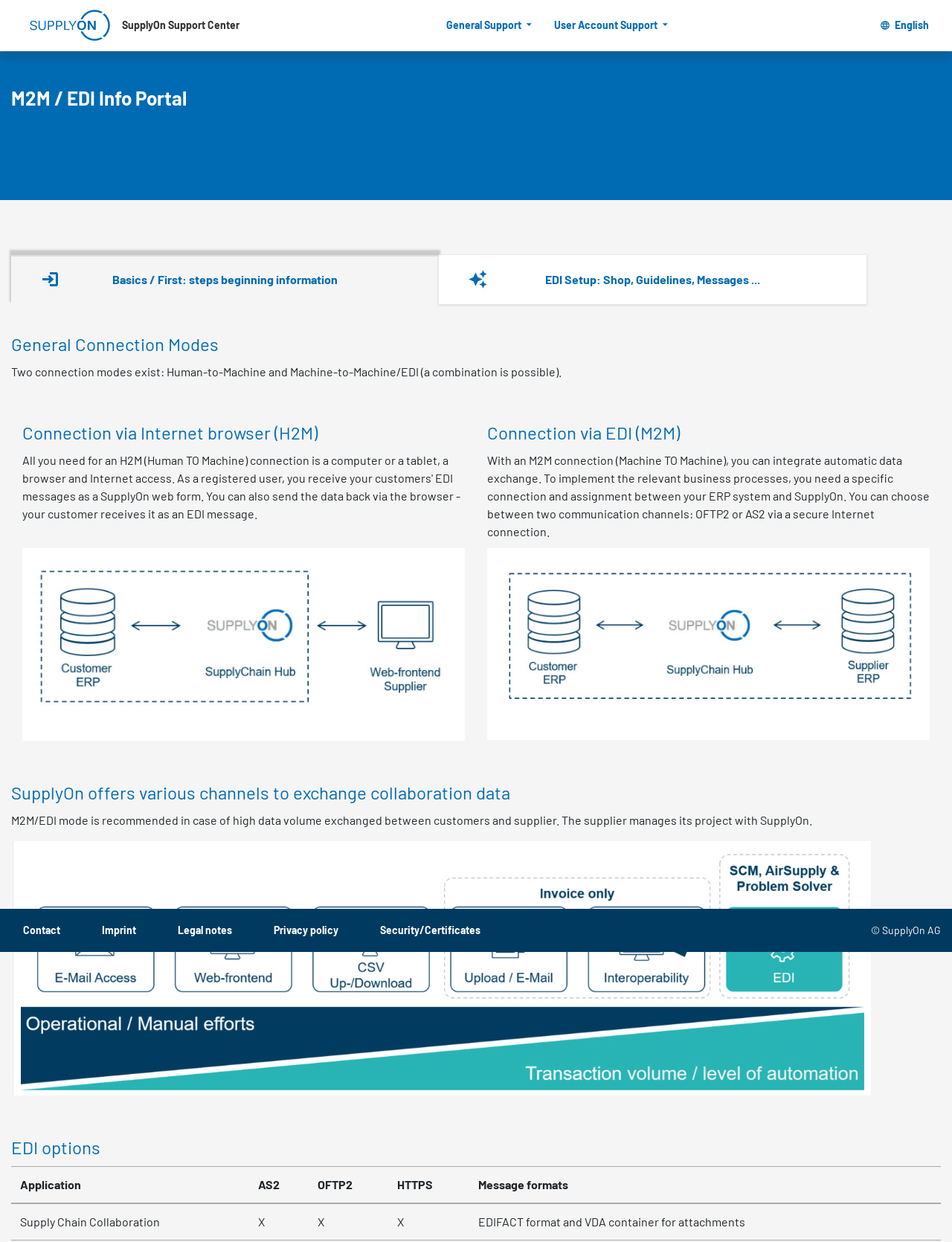Identify the bounding box coordinates of the clickable section necessary to follow the following instruction: "Select 'General Support' menu". The coordinates should be presented as four float numbers from 0 to 1, i.e., [left, top, right, bottom].

[0.462, 0.009, 0.569, 0.031]